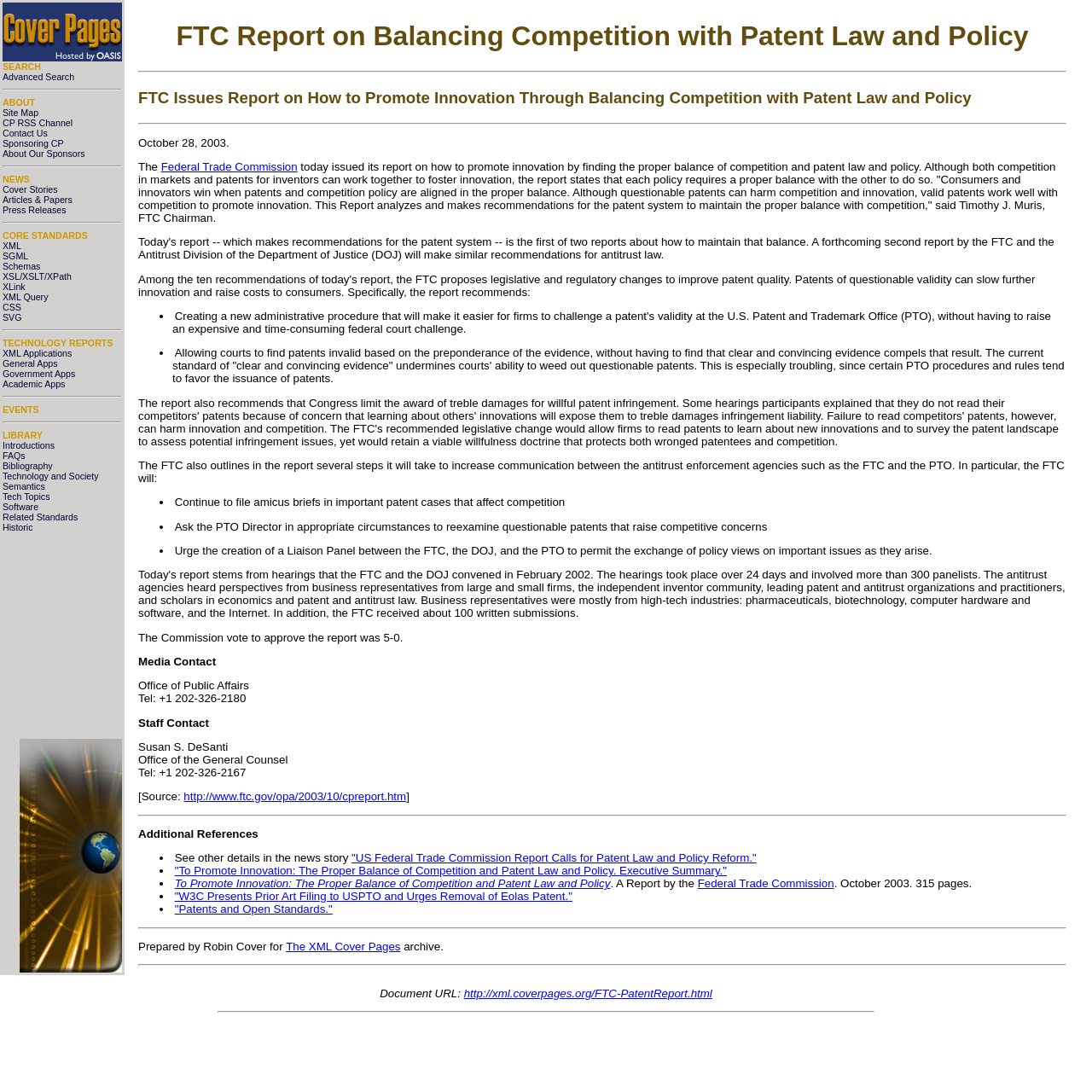Please look at the image and answer the question with a detailed explanation: What is the title of the report?

I found the title of the report by looking at the heading element with the text 'FTC Report on Balancing Competition with Patent Law and Policy' which is located at the top of the webpage.